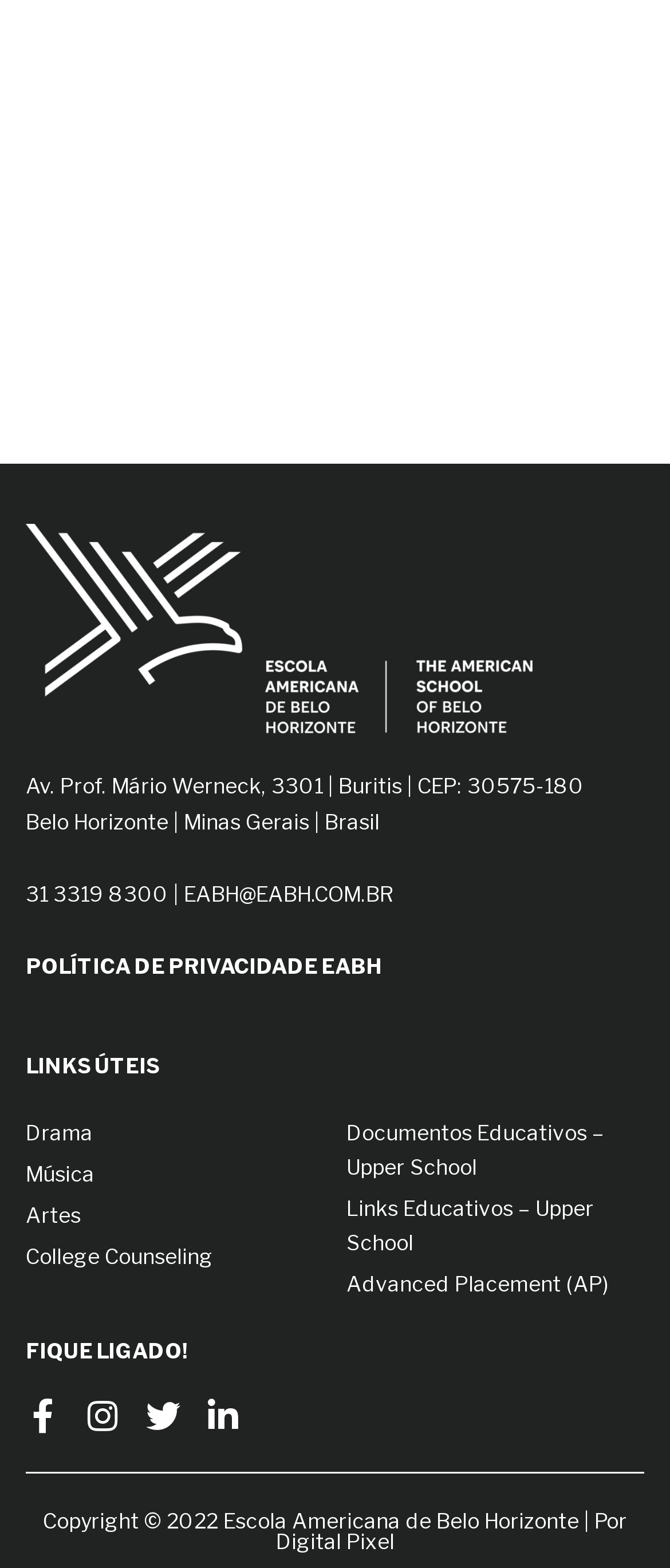Who designed the website of Escola Americana de Belo Horizonte?
Use the information from the image to give a detailed answer to the question.

The website designer can be found at the bottom of the page, in the static text element that reads 'Copyright © 2022 Escola Americana de Belo Horizonte | Por Digital Pixel'.